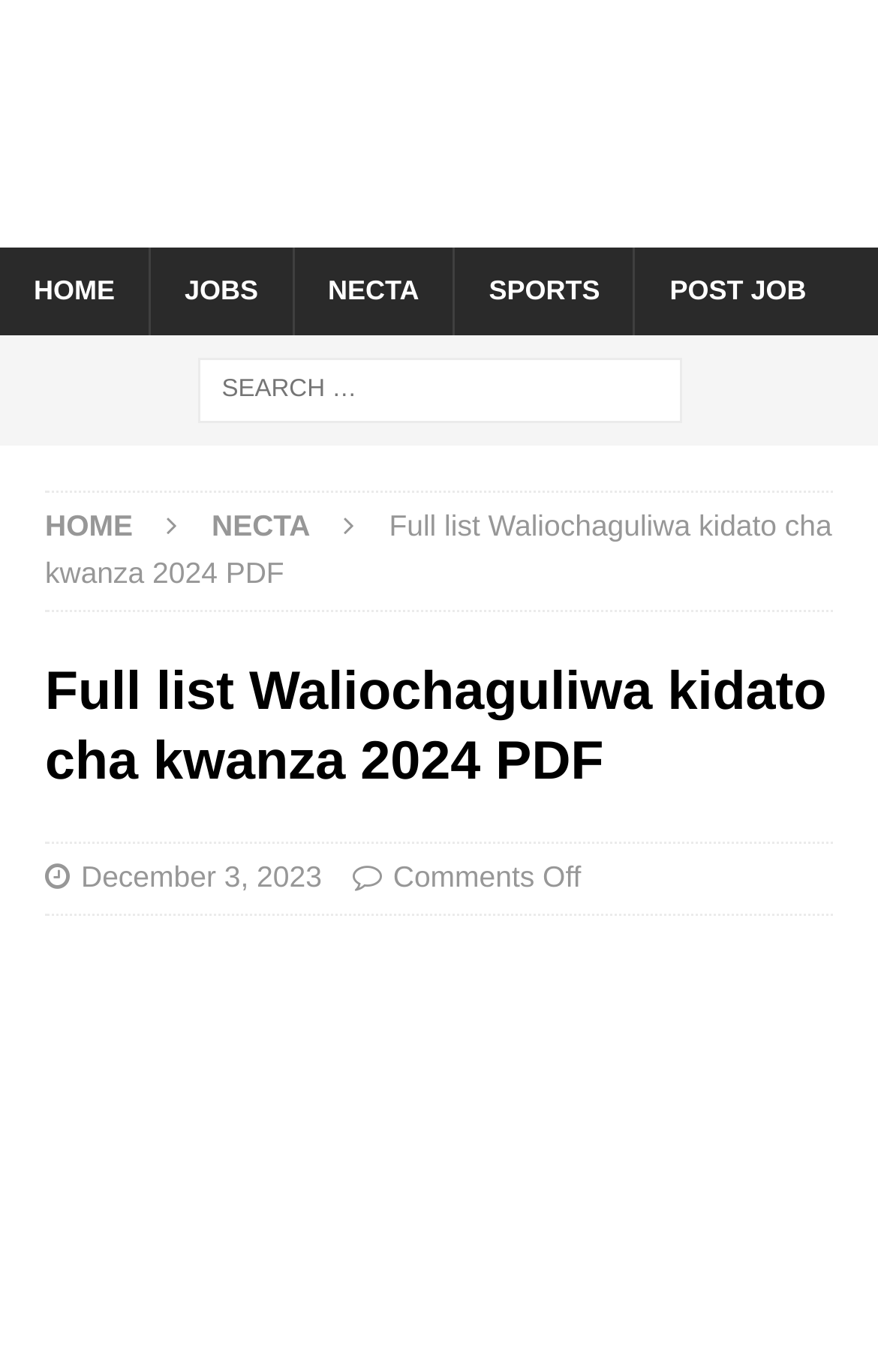Determine the bounding box coordinates of the element's region needed to click to follow the instruction: "go to HOME page". Provide these coordinates as four float numbers between 0 and 1, formatted as [left, top, right, bottom].

[0.0, 0.18, 0.169, 0.245]